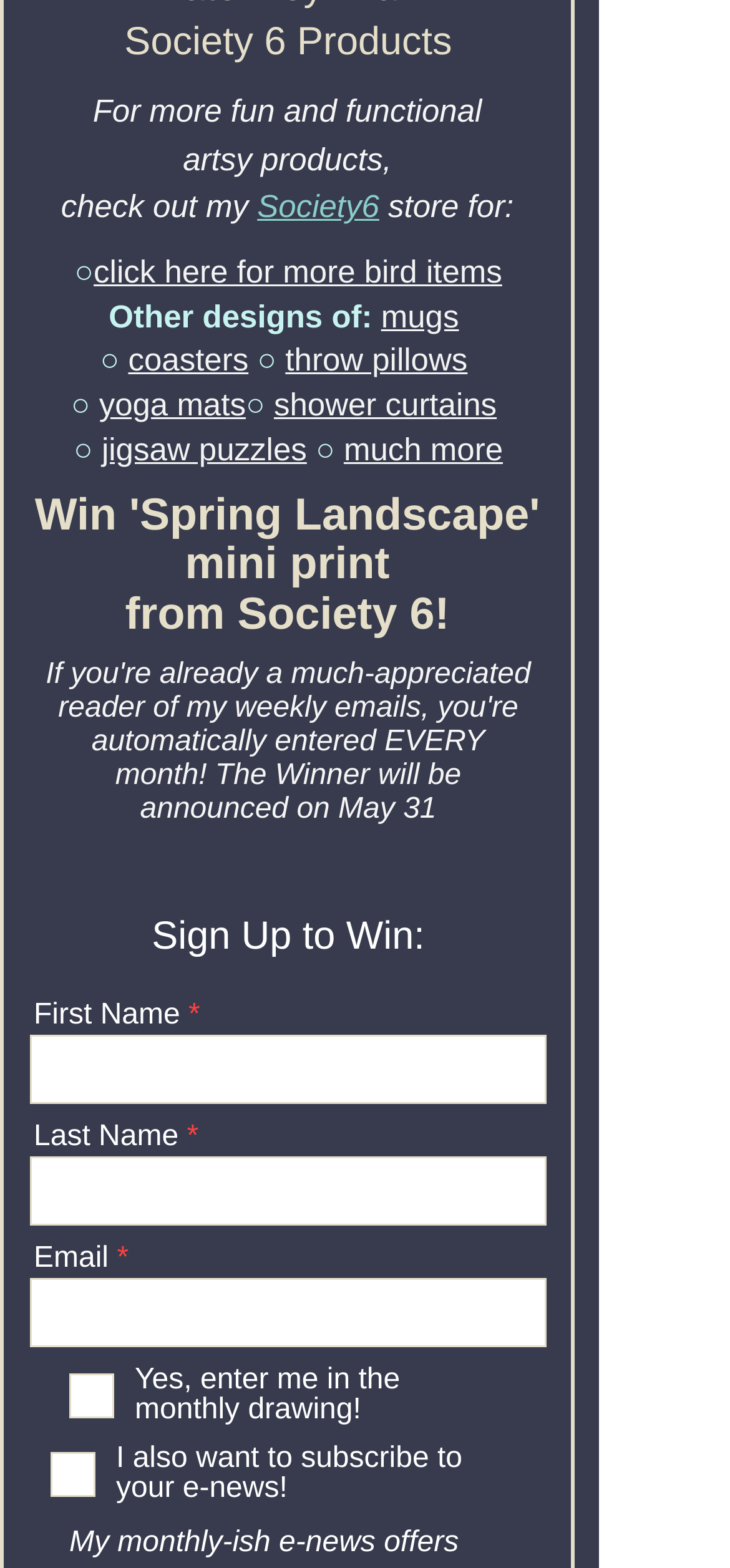What information is required to sign up?
Answer the question with a detailed and thorough explanation.

The sign-up form requires users to enter their First Name, Last Name, and Email, as indicated by the required textboxes and labels on the webpage.